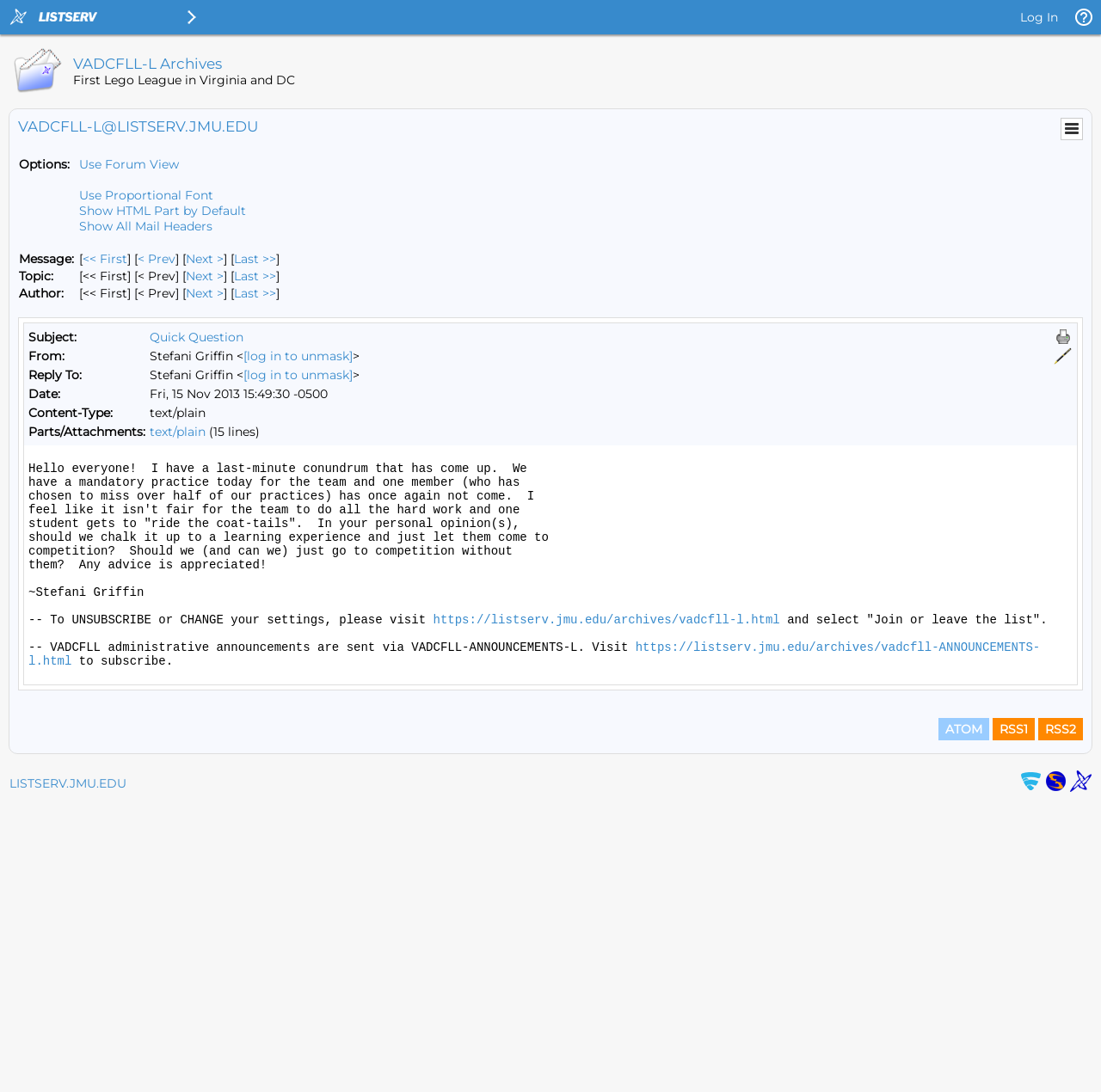Locate the bounding box of the UI element described in the following text: "https://listserv.jmu.edu/archives/vadcfll-l.html".

[0.393, 0.561, 0.708, 0.574]